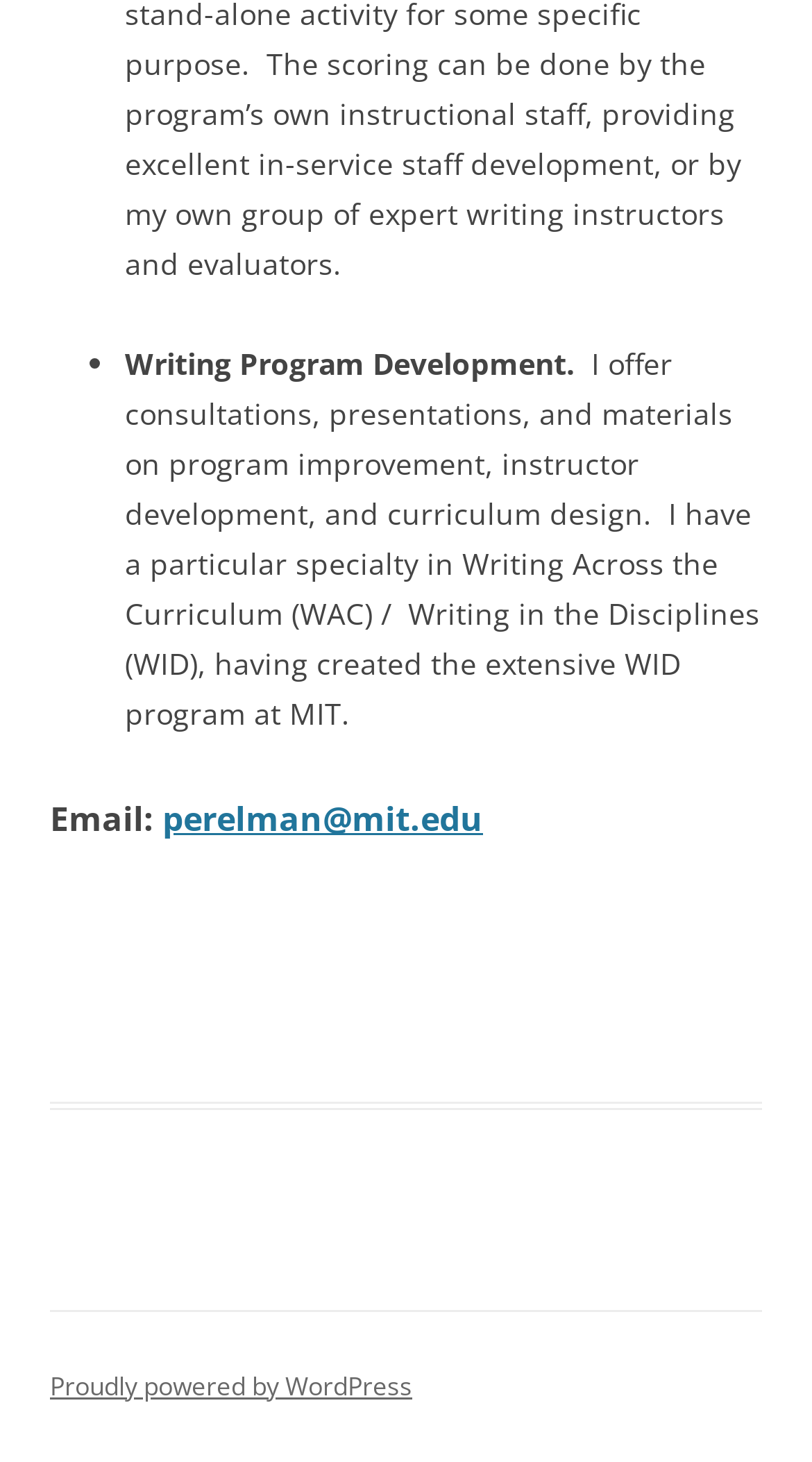Using the provided description Proudly powered by WordPress, find the bounding box coordinates for the UI element. Provide the coordinates in (top-left x, top-left y, bottom-right x, bottom-right y) format, ensuring all values are between 0 and 1.

[0.062, 0.935, 0.508, 0.959]